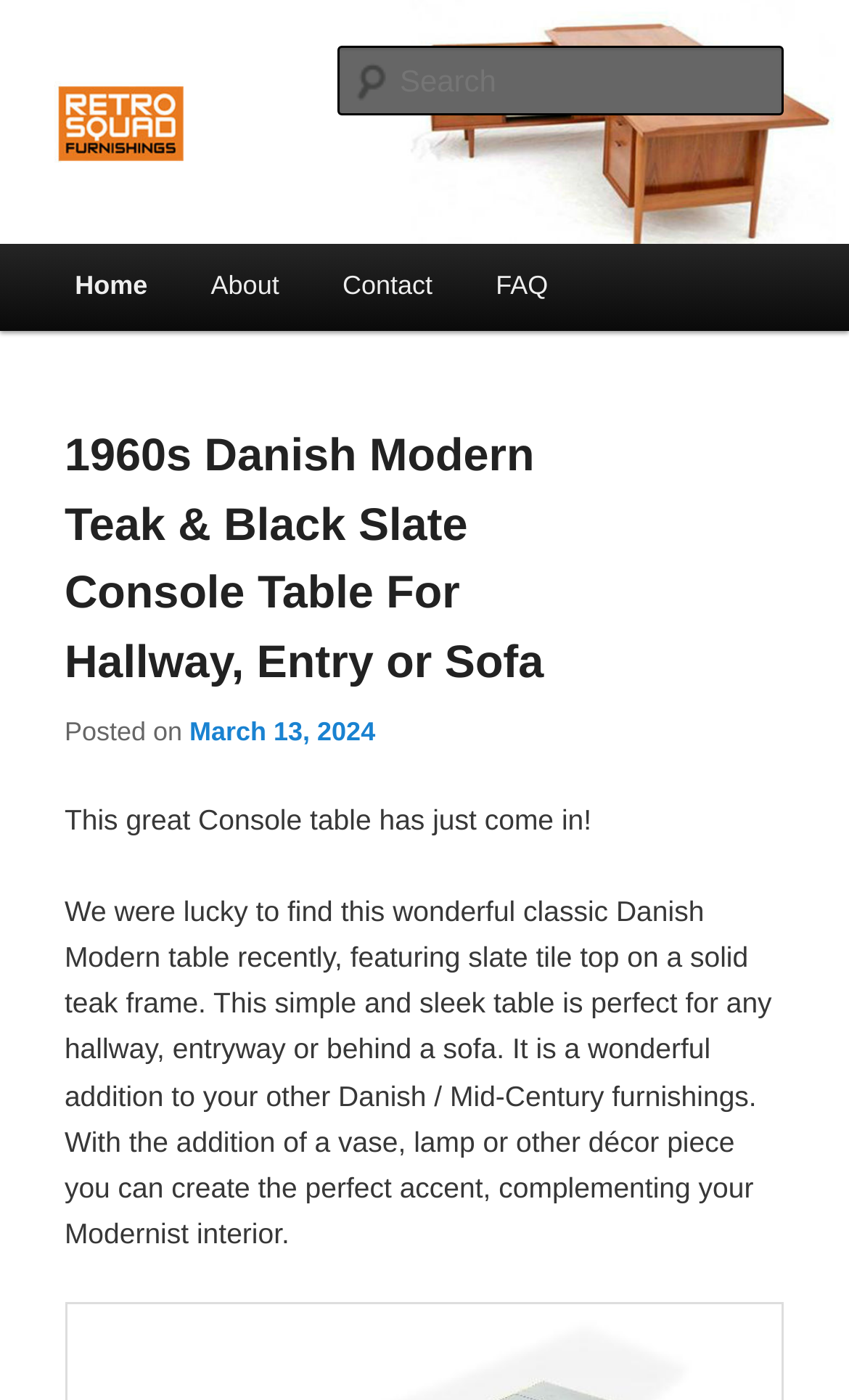Respond with a single word or phrase for the following question: 
When was the console table posted?

March 13, 2024